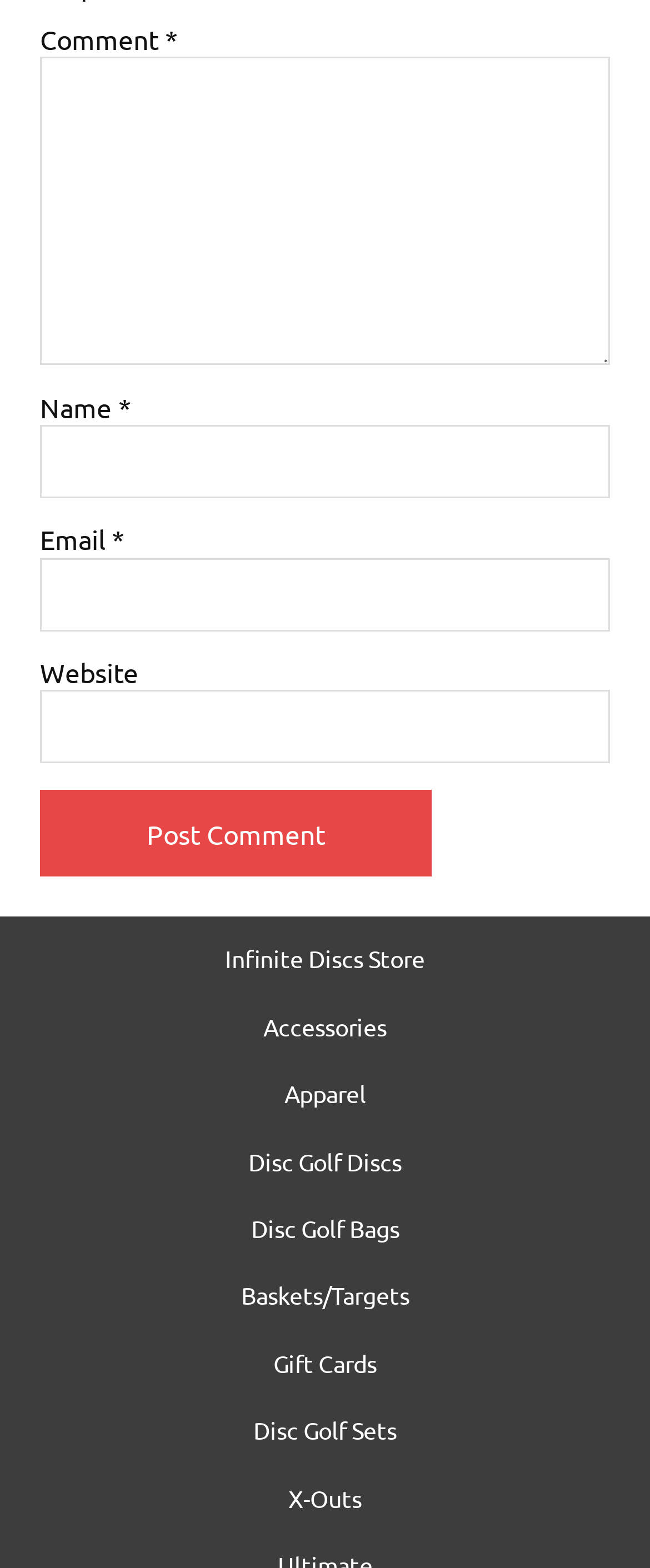Please determine the bounding box coordinates of the element to click on in order to accomplish the following task: "Click the Post Comment button". Ensure the coordinates are four float numbers ranging from 0 to 1, i.e., [left, top, right, bottom].

[0.062, 0.504, 0.664, 0.559]